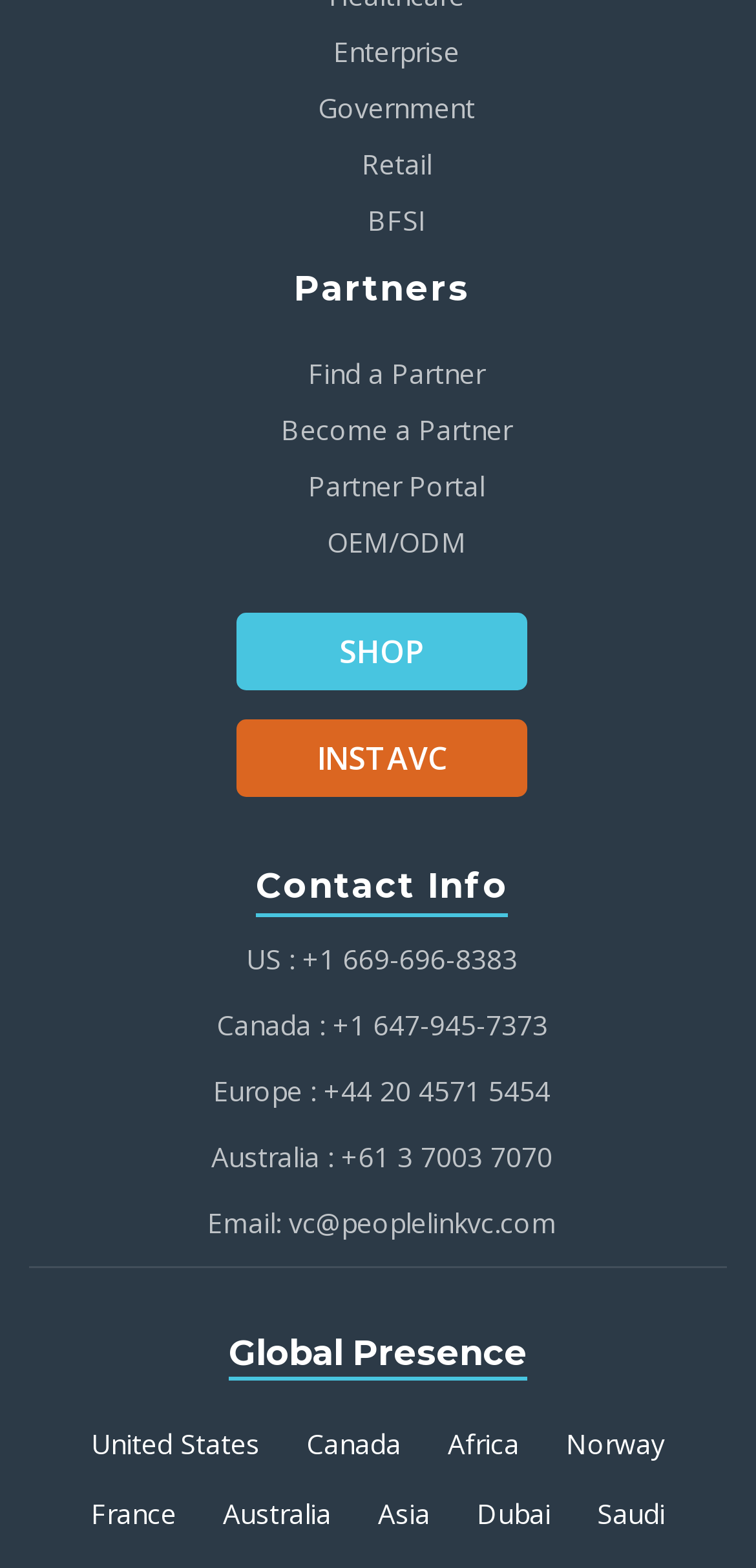What is the purpose of the 'Find a Partner' link?
Please provide a single word or phrase as the answer based on the screenshot.

To find a partner